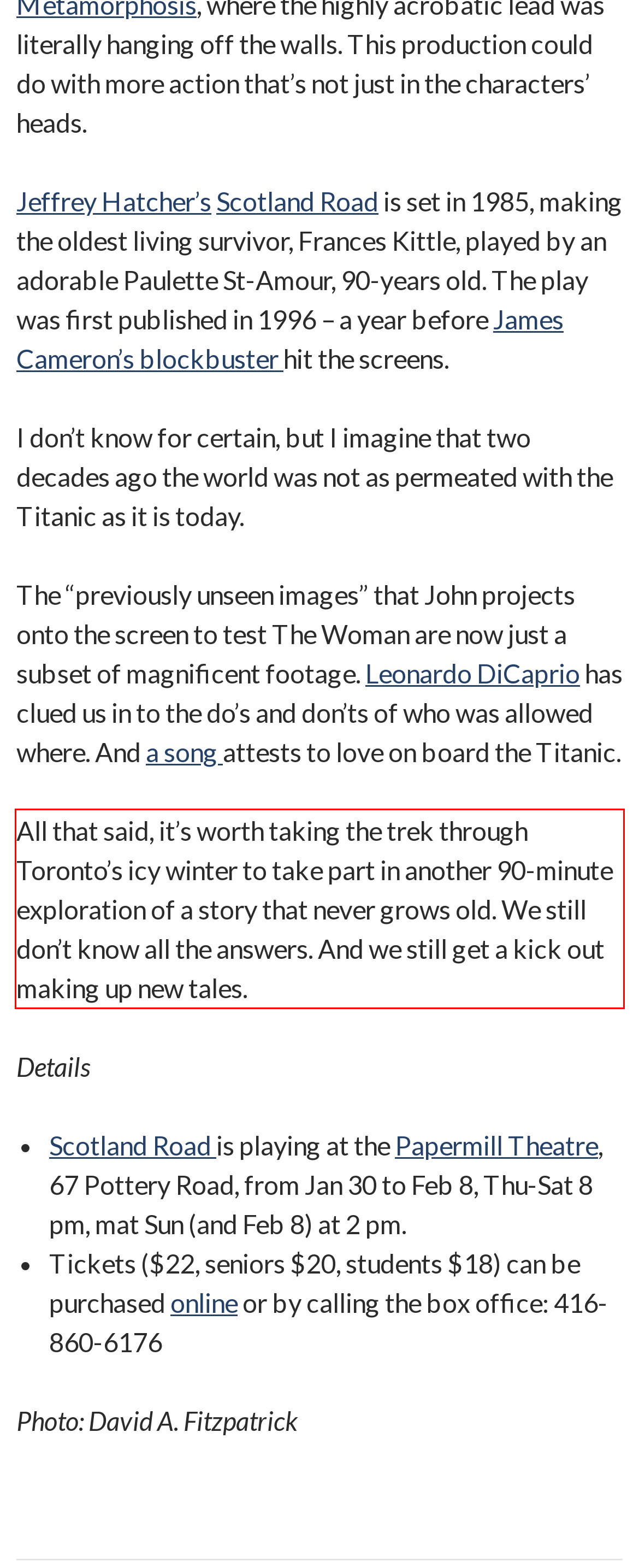Please identify and extract the text content from the UI element encased in a red bounding box on the provided webpage screenshot.

All that said, it’s worth taking the trek through Toronto’s icy winter to take part in another 90-minute exploration of a story that never grows old. We still don’t know all the answers. And we still get a kick out making up new tales.